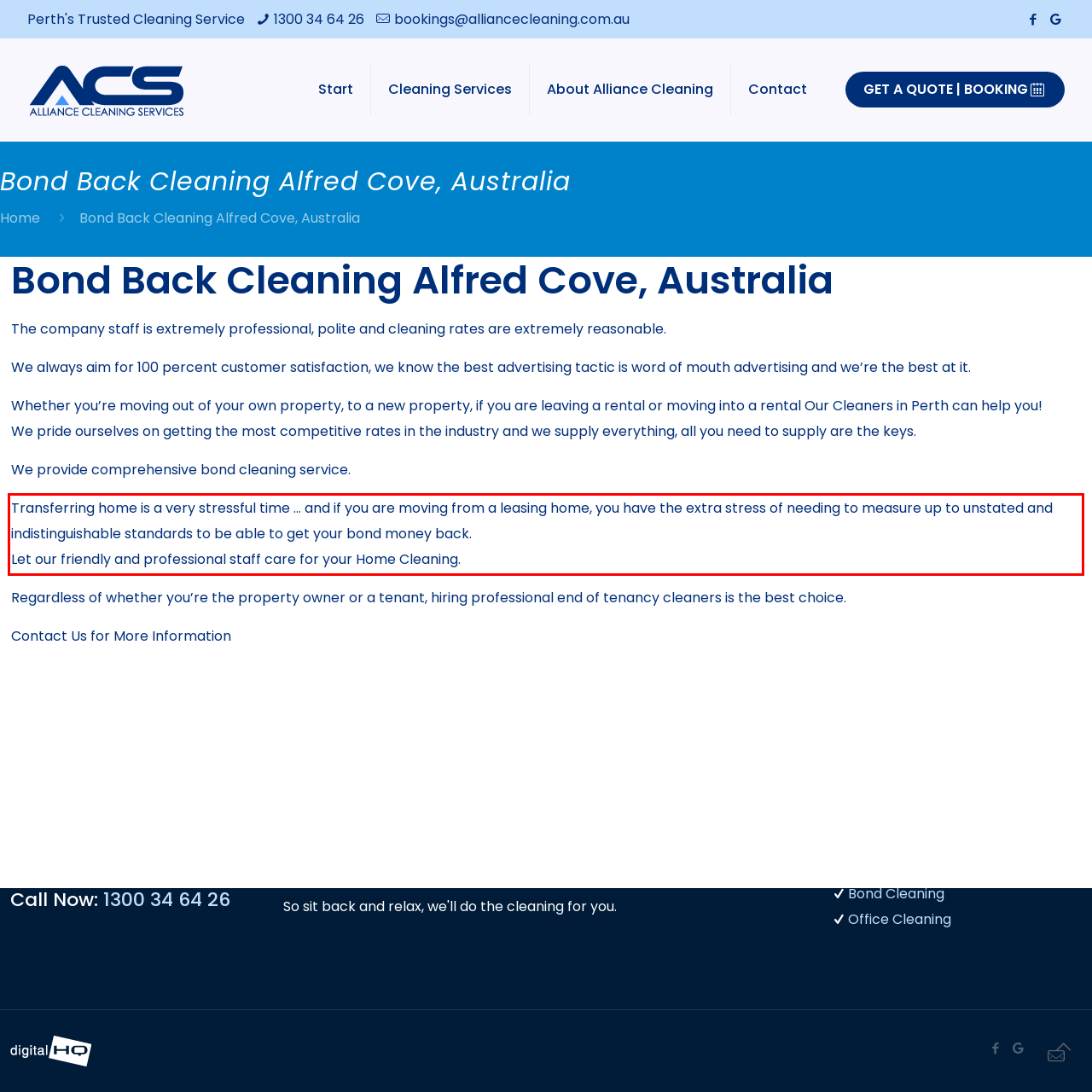Within the screenshot of the webpage, there is a red rectangle. Please recognize and generate the text content inside this red bounding box.

Transferring home is a very stressful time … and if you are moving from a leasing home, you have the extra stress of needing to measure up to unstated and indistinguishable standards to be able to get your bond money back. Let our friendly and professional staff care for your Home Cleaning.